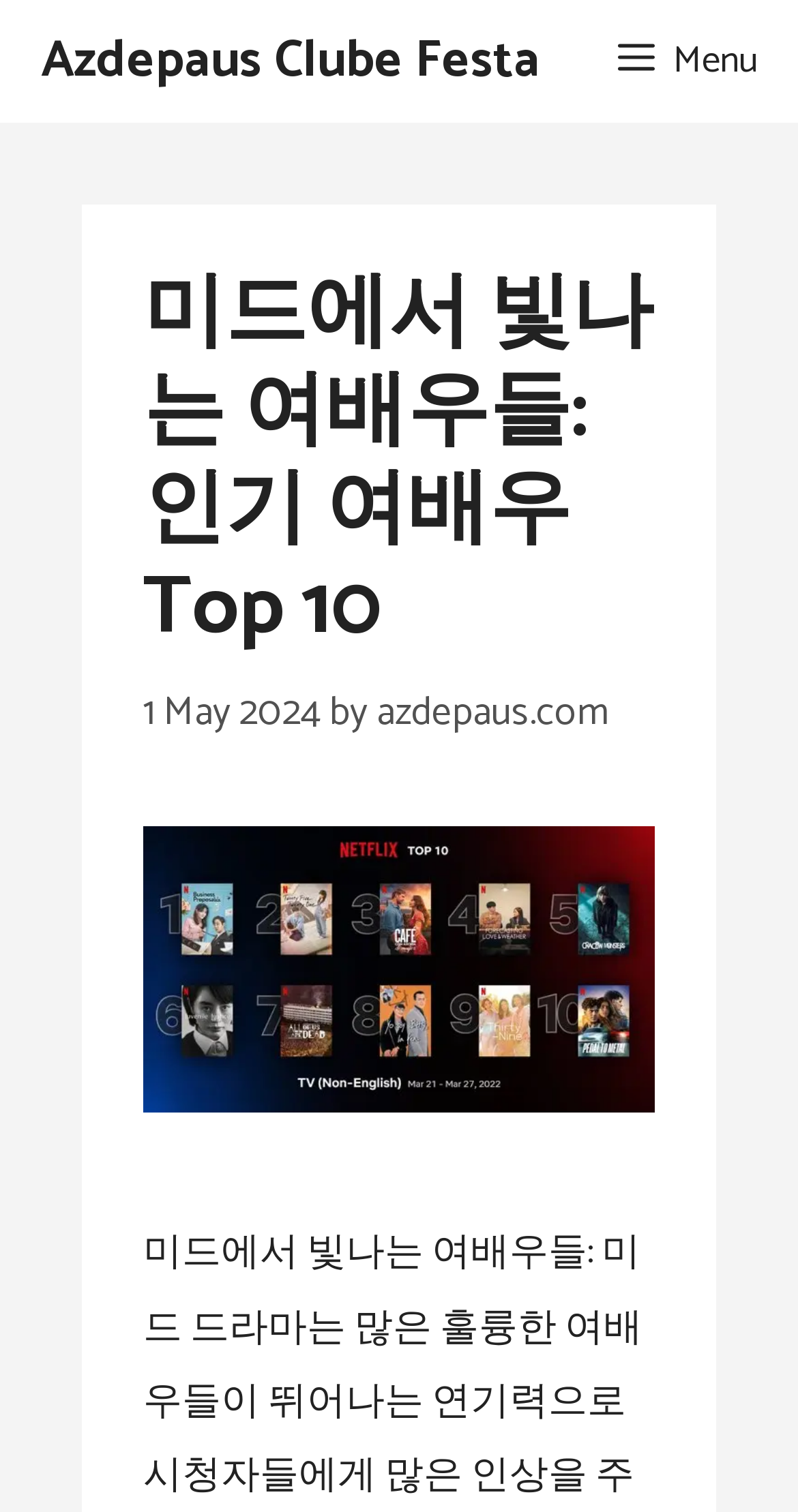Refer to the image and answer the question with as much detail as possible: What is the date of the latest article?

I found the date of the latest article by looking at the time element in the header section, which is '1 May 2024'.